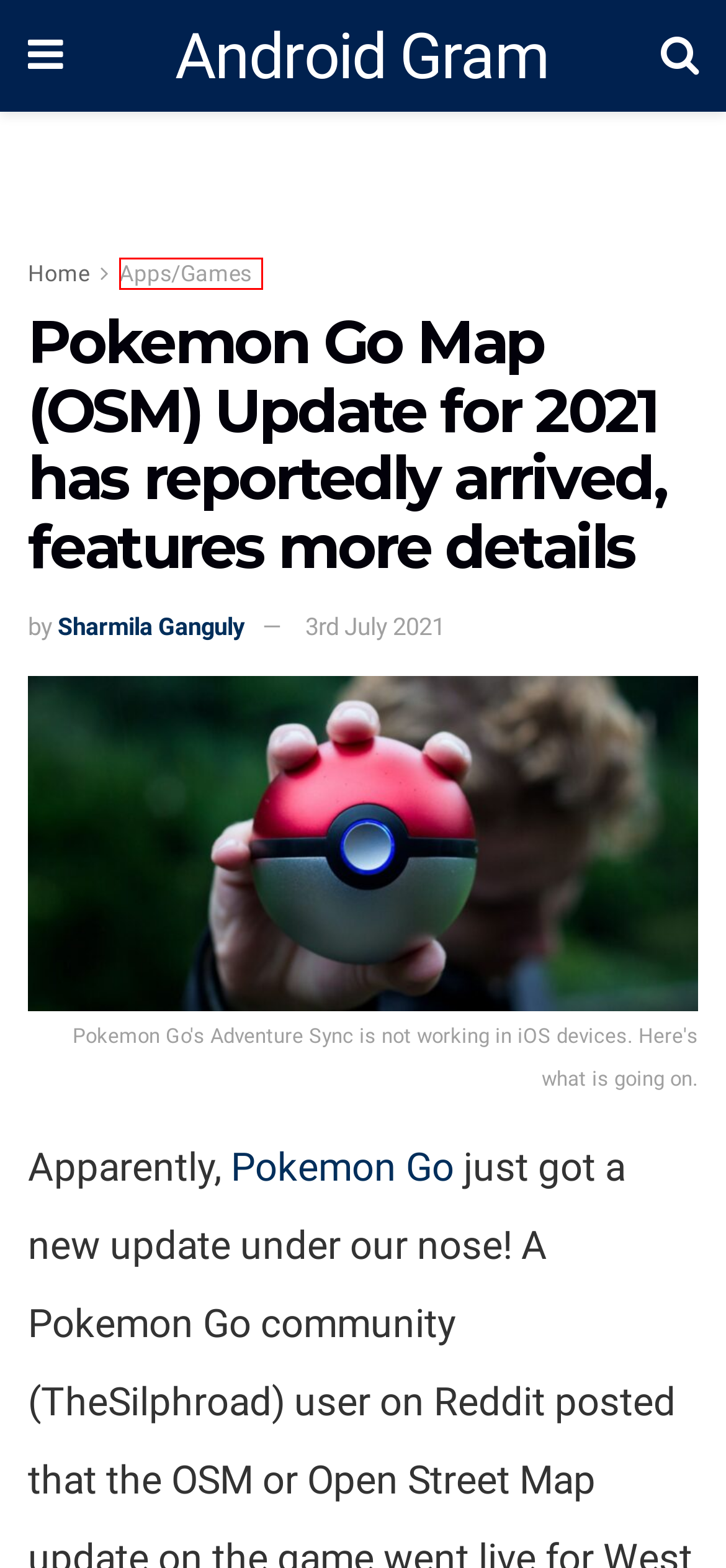Look at the screenshot of a webpage, where a red bounding box highlights an element. Select the best description that matches the new webpage after clicking the highlighted element. Here are the candidates:
A. Contact - Android Gram
B. Sharmila Ganguly, Author at Android Gram
C. Android Gram - Latest Android & Technology News
D. Apps/Games Archives - Android Gram
E. Pokemon Go Adventure Sync not working on iPhone 12 & other iOS devices: Here's why - Android Gram
F. Pokemon Go Verizon Free Bundle : How to claim it ? - Android Gram
G. Technology Archives - Android Gram
H. Meet Our Team - Android Gram

D